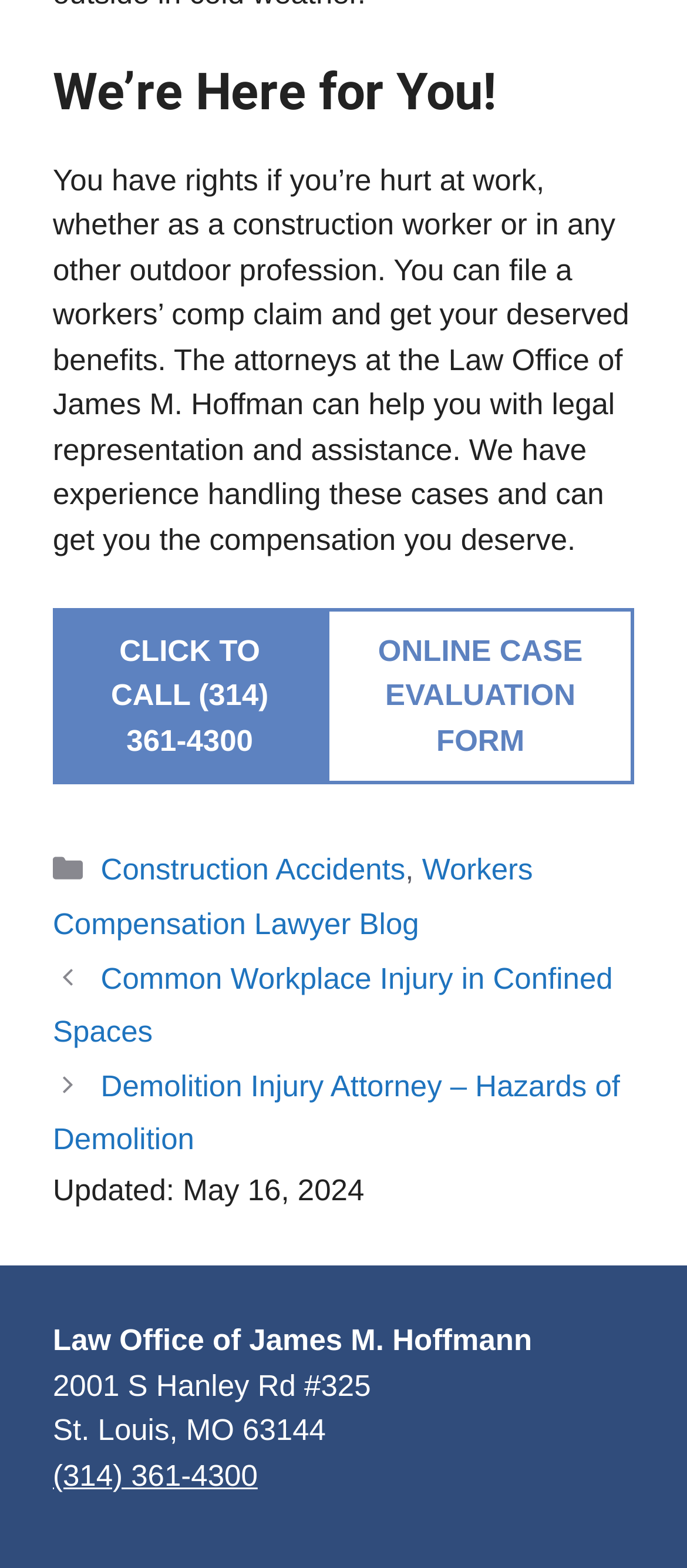Respond with a single word or phrase to the following question: How can you initiate a case evaluation?

Online case evaluation form